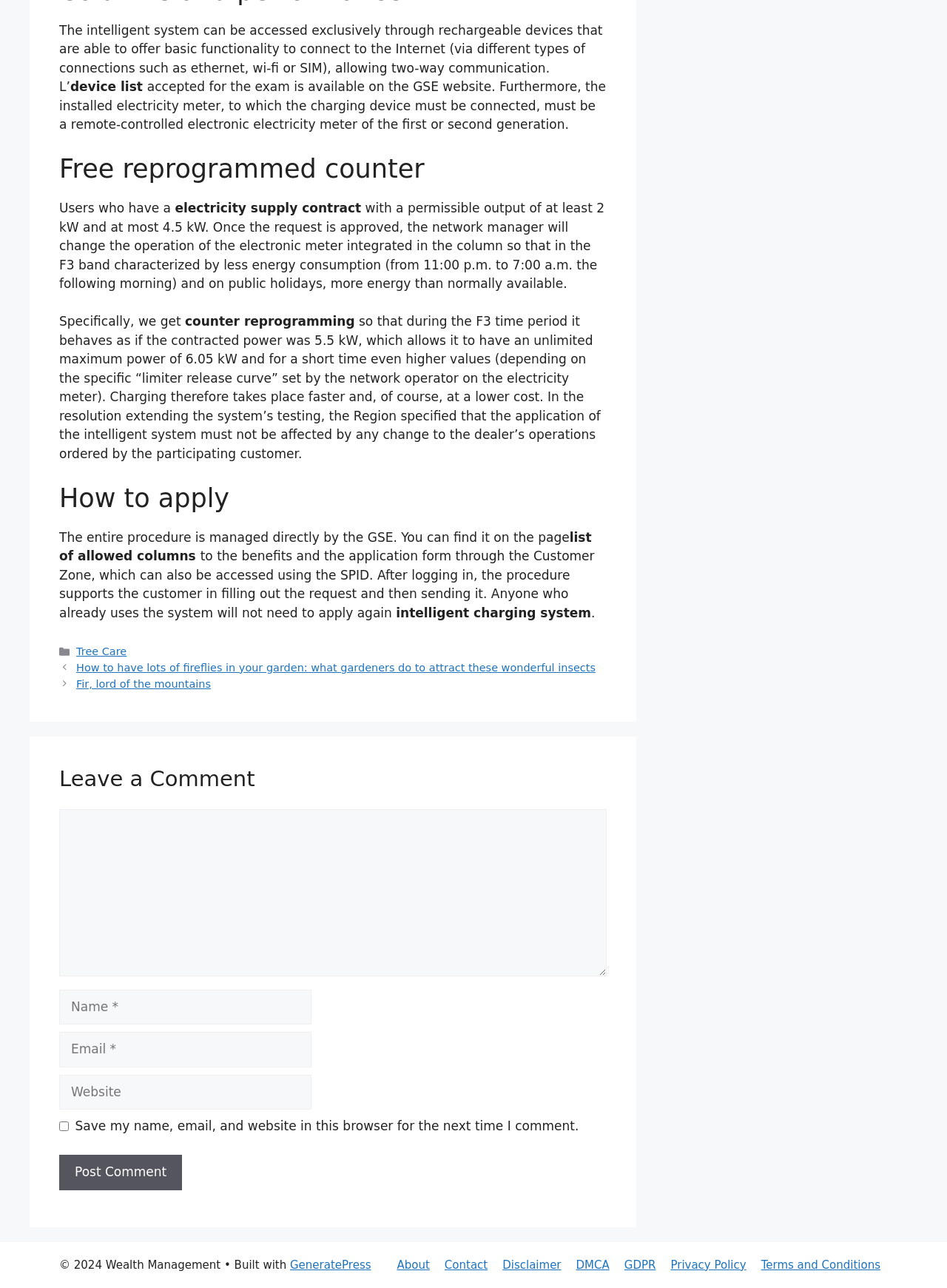Look at the image and write a detailed answer to the question: 
What is the minimum power output required for the electricity supply contract?

According to the text, users who have an electricity supply contract with a permissible output of at least 2 kW and at most 4.5 kW can apply for the intelligent charging system.